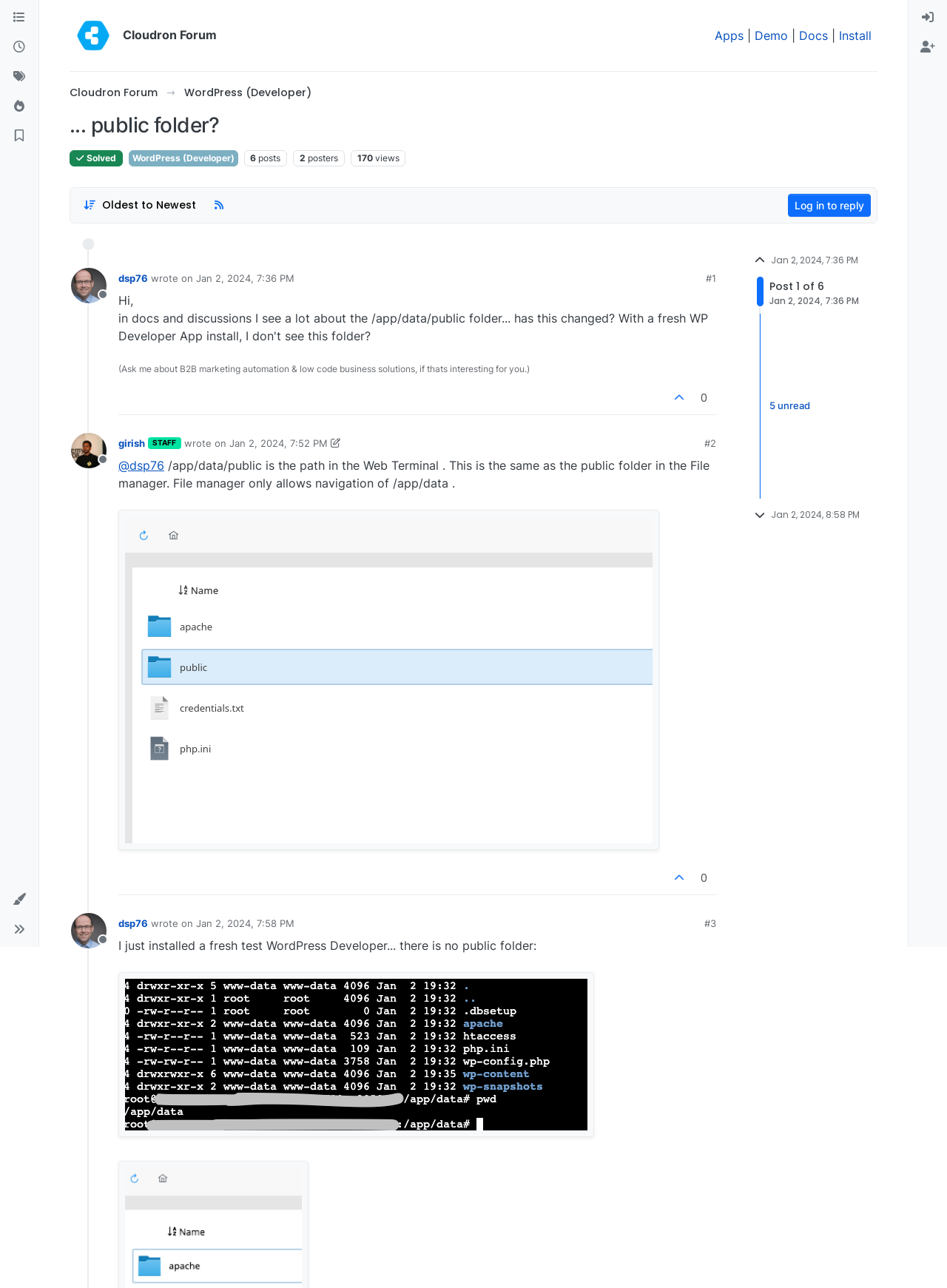Please identify the bounding box coordinates of the element that needs to be clicked to perform the following instruction: "Click on the 'Categories' link".

[0.006, 0.005, 0.034, 0.023]